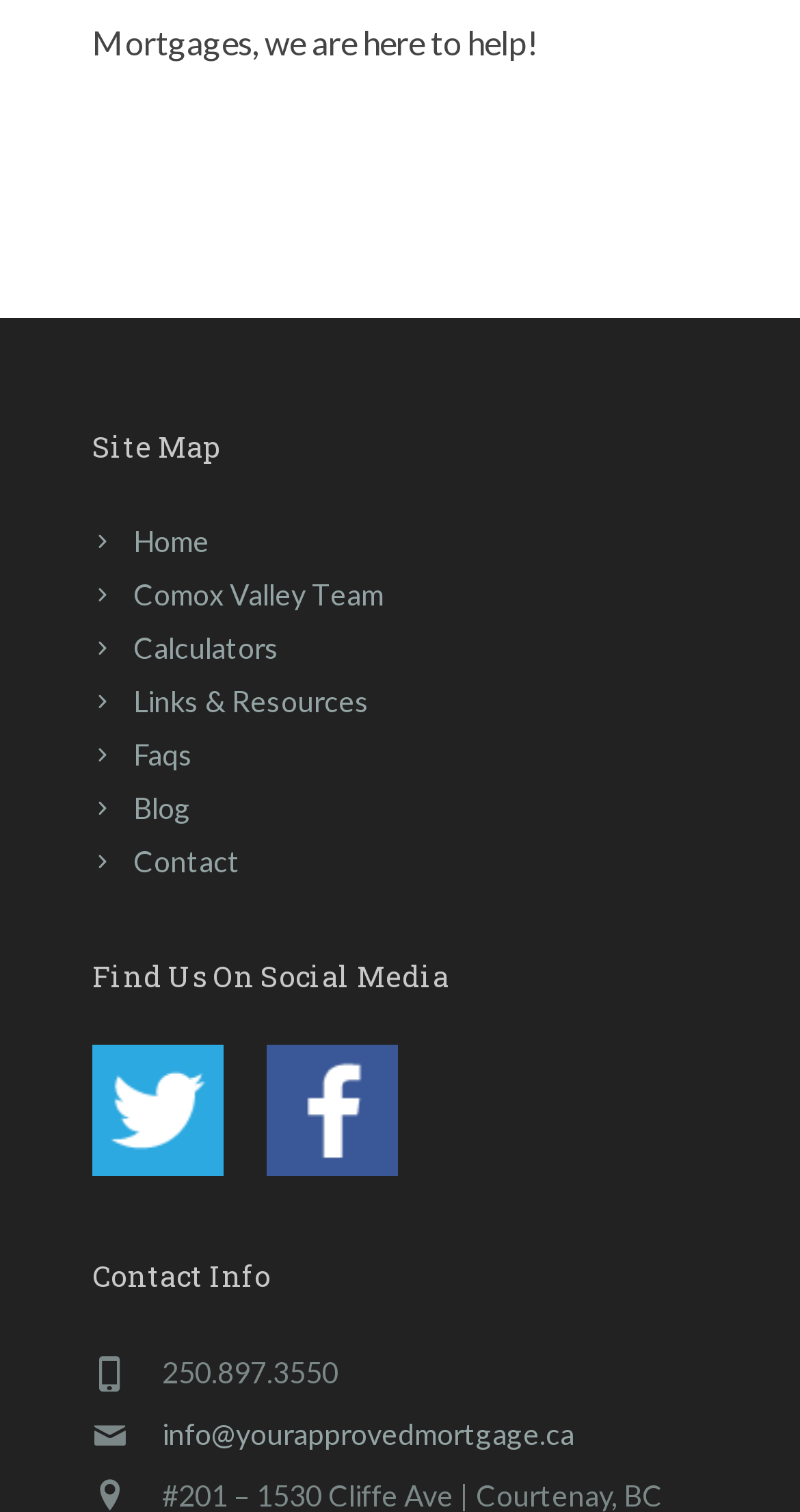Please determine the bounding box coordinates of the element's region to click in order to carry out the following instruction: "send email to info@yourapprovedmortgage.ca". The coordinates should be four float numbers between 0 and 1, i.e., [left, top, right, bottom].

[0.203, 0.937, 0.718, 0.96]